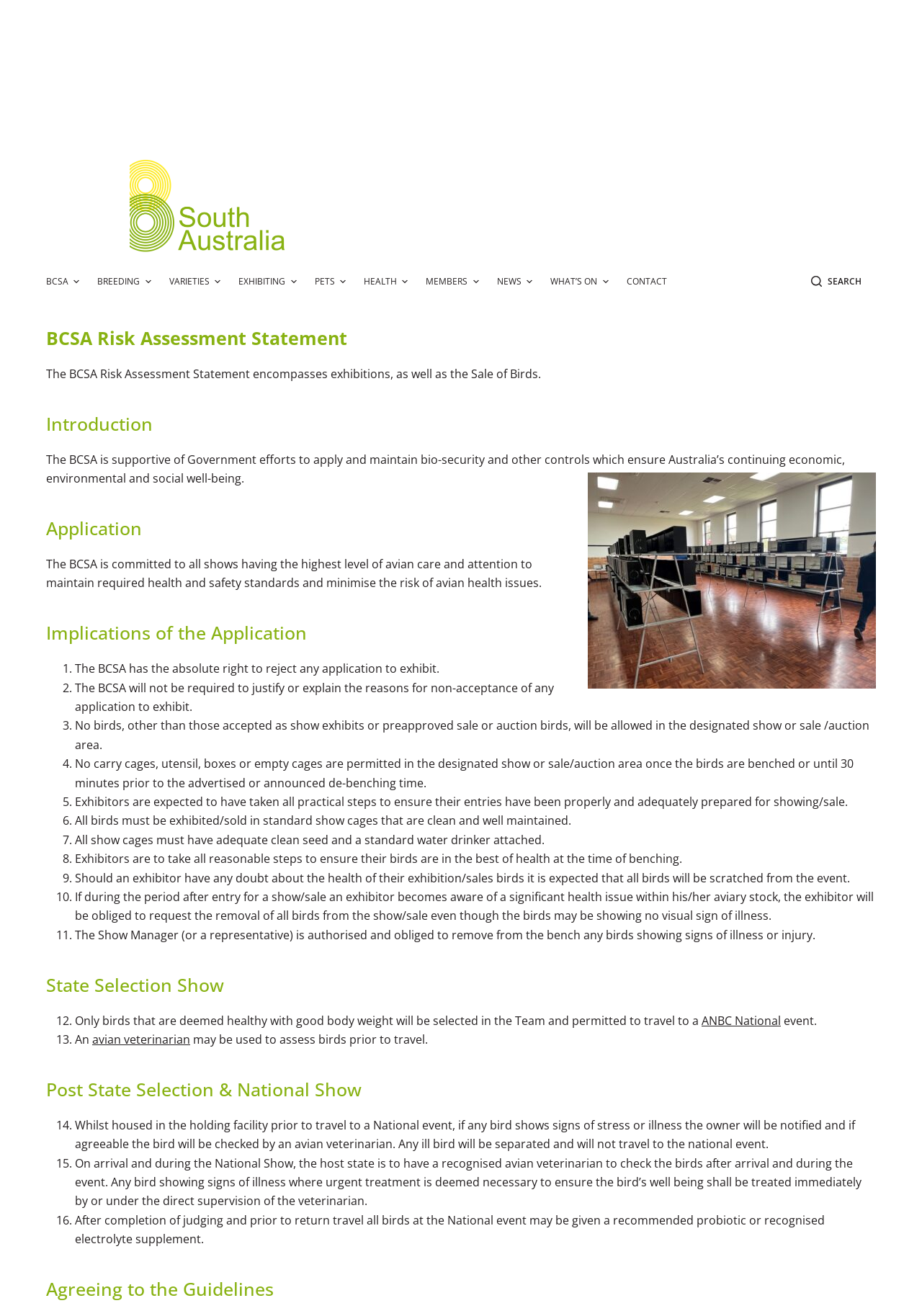Please find the bounding box coordinates (top-left x, top-left y, bottom-right x, bottom-right y) in the screenshot for the UI element described as follows: Skip to content

[0.0, 0.0, 0.031, 0.011]